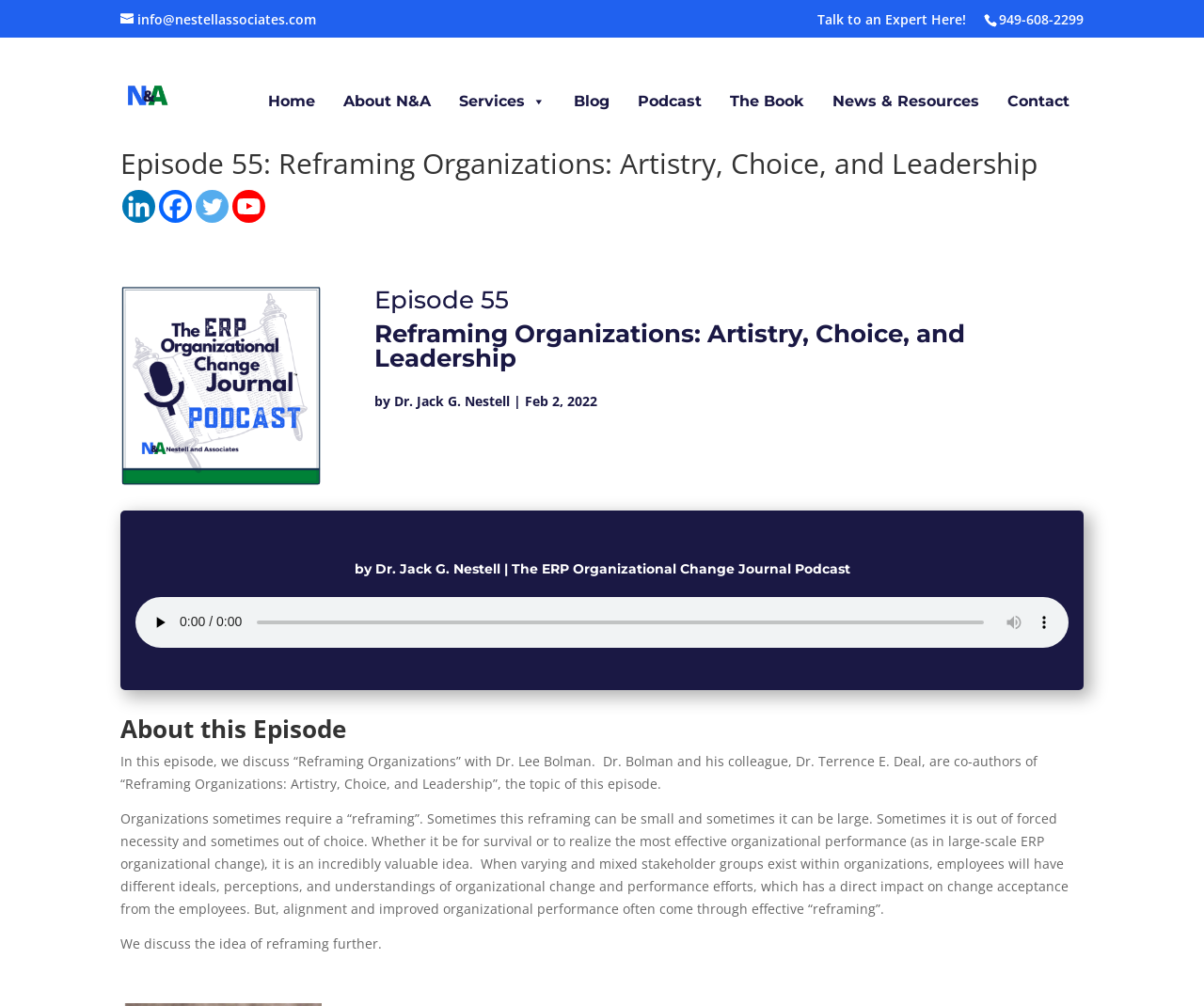Answer this question using a single word or a brief phrase:
What is the name of the podcast?

The ERP Organizational Change Journal Podcast